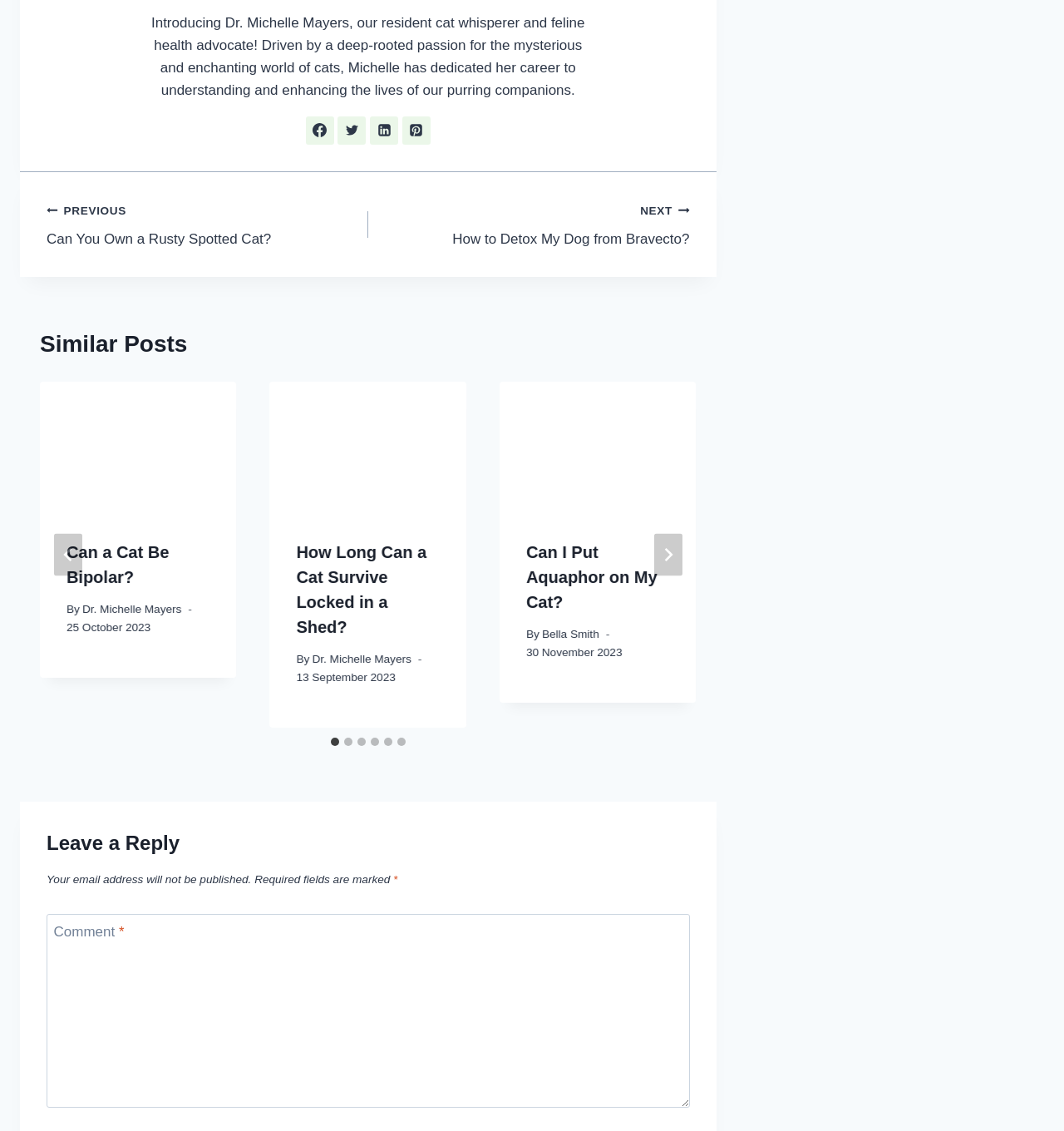Pinpoint the bounding box coordinates of the element you need to click to execute the following instruction: "View similar posts". The bounding box should be represented by four float numbers between 0 and 1, in the format [left, top, right, bottom].

[0.038, 0.289, 0.654, 0.32]